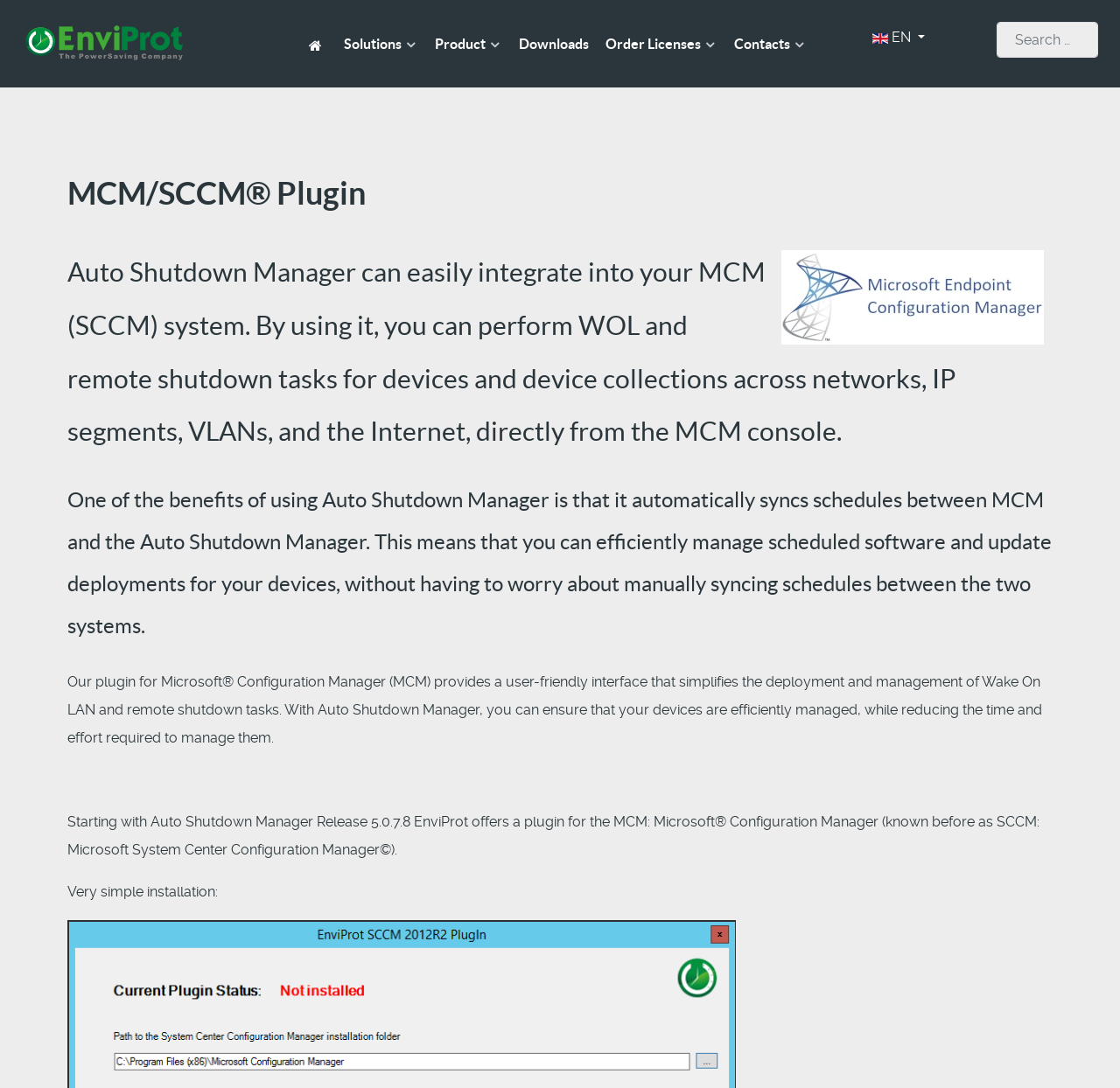Please identify the bounding box coordinates of the element's region that I should click in order to complete the following instruction: "View the Downloads page". The bounding box coordinates consist of four float numbers between 0 and 1, i.e., [left, top, right, bottom].

[0.463, 0.03, 0.526, 0.053]